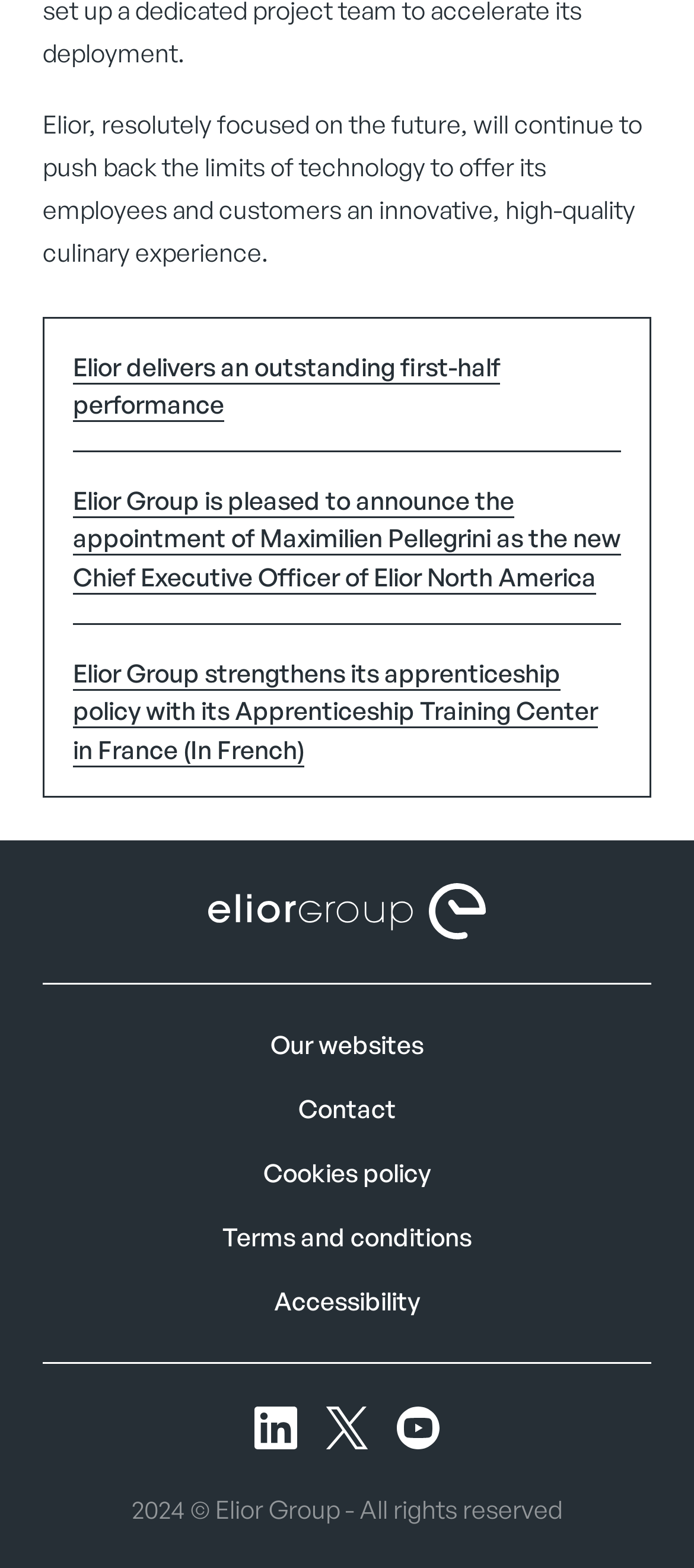Given the description Terms and conditions, predict the bounding box coordinates of the UI element. Ensure the coordinates are in the format (top-left x, top-left y, bottom-right x, bottom-right y) and all values are between 0 and 1.

[0.321, 0.778, 0.679, 0.8]